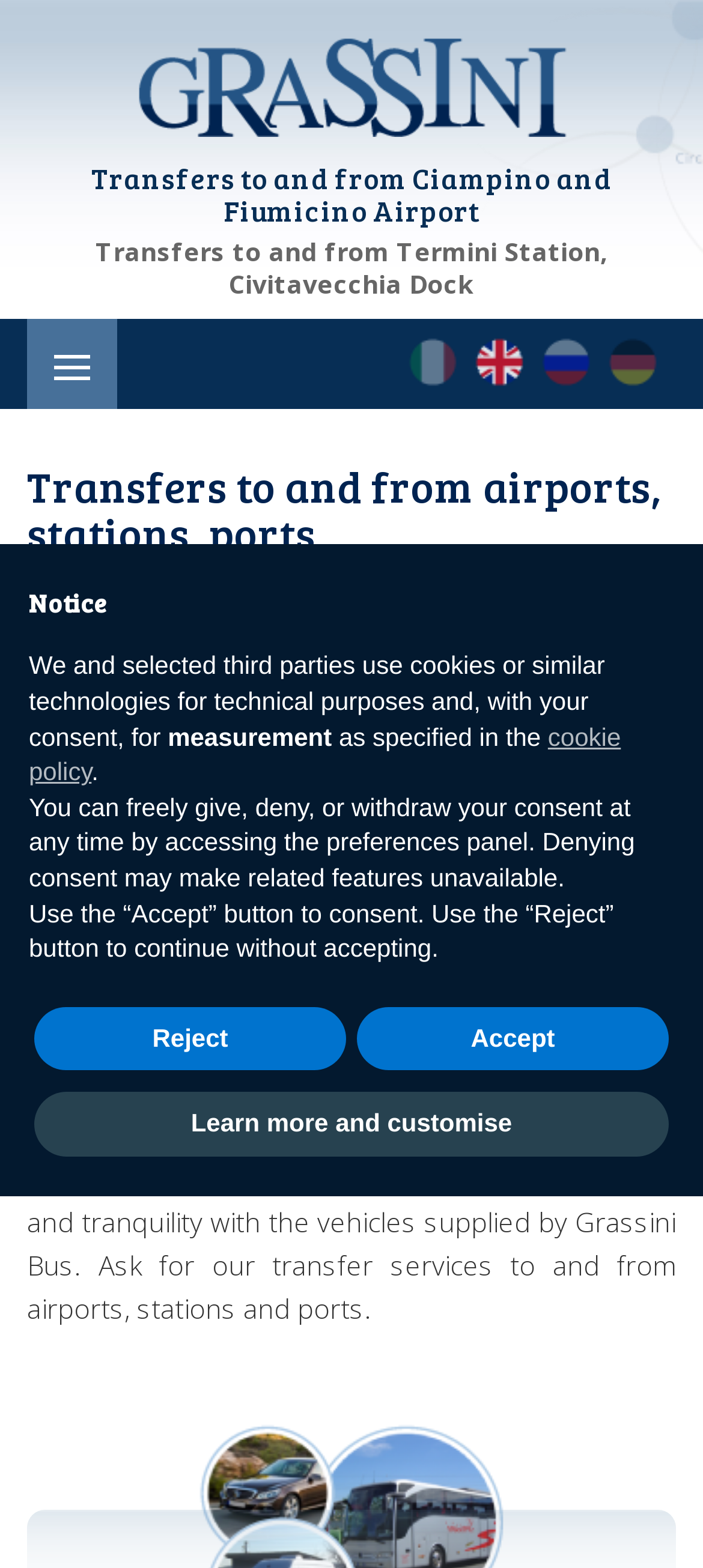Locate the bounding box coordinates of the element I should click to achieve the following instruction: "Click on the EN language option".

[0.674, 0.229, 0.746, 0.252]